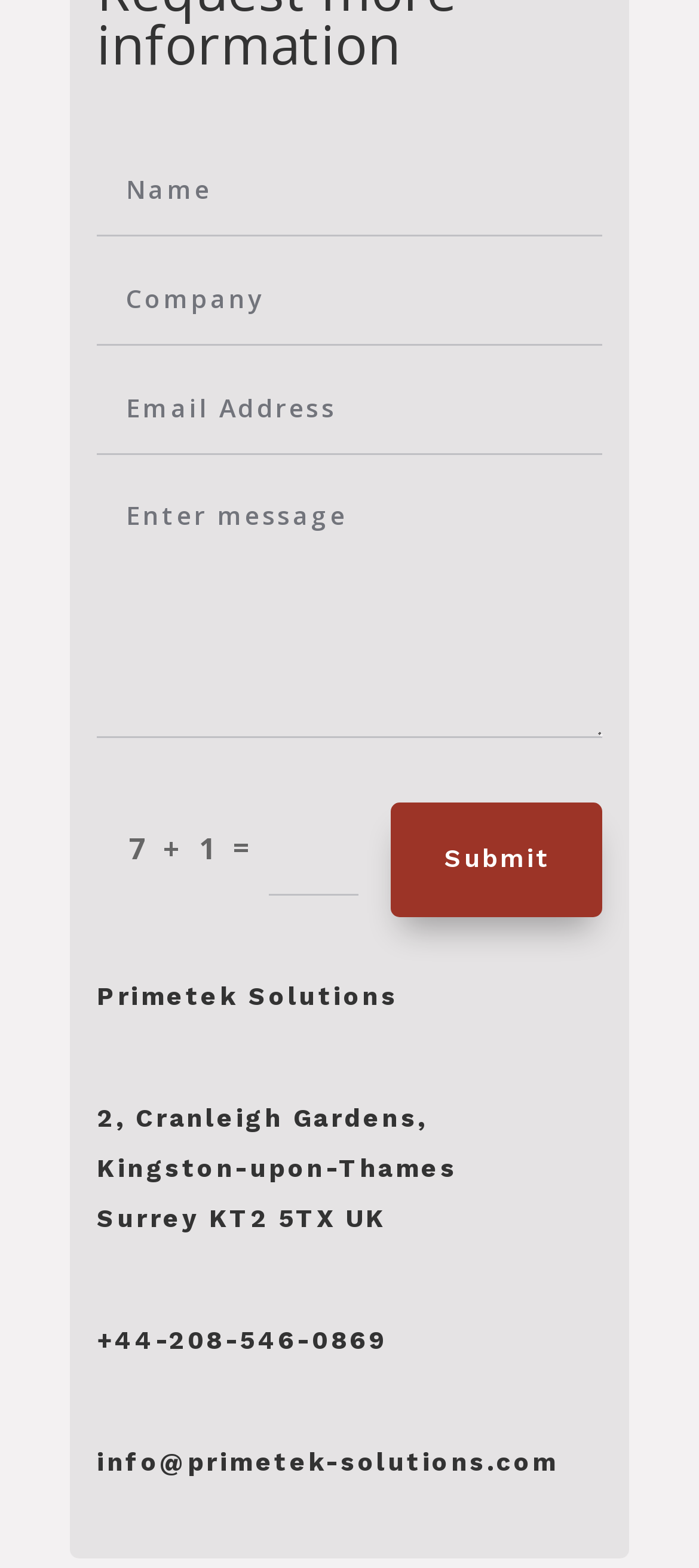What is the email address?
Please use the image to provide an in-depth answer to the question.

The email address can be found in the heading element at the bottom of the webpage, which reads 'info@primetek-solutions.com', and is also a clickable link.